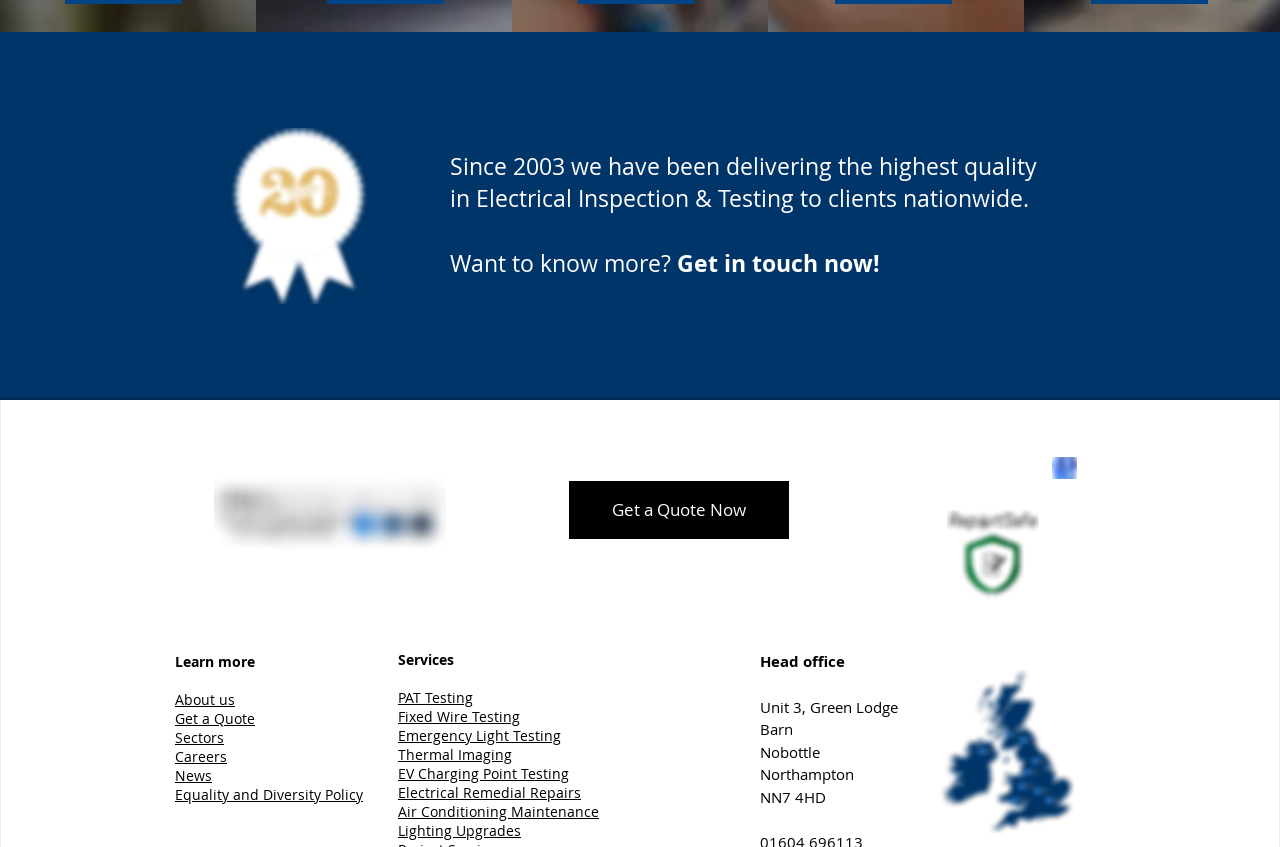What is the company's area of coverage?
Look at the image and answer with only one word or phrase.

UK